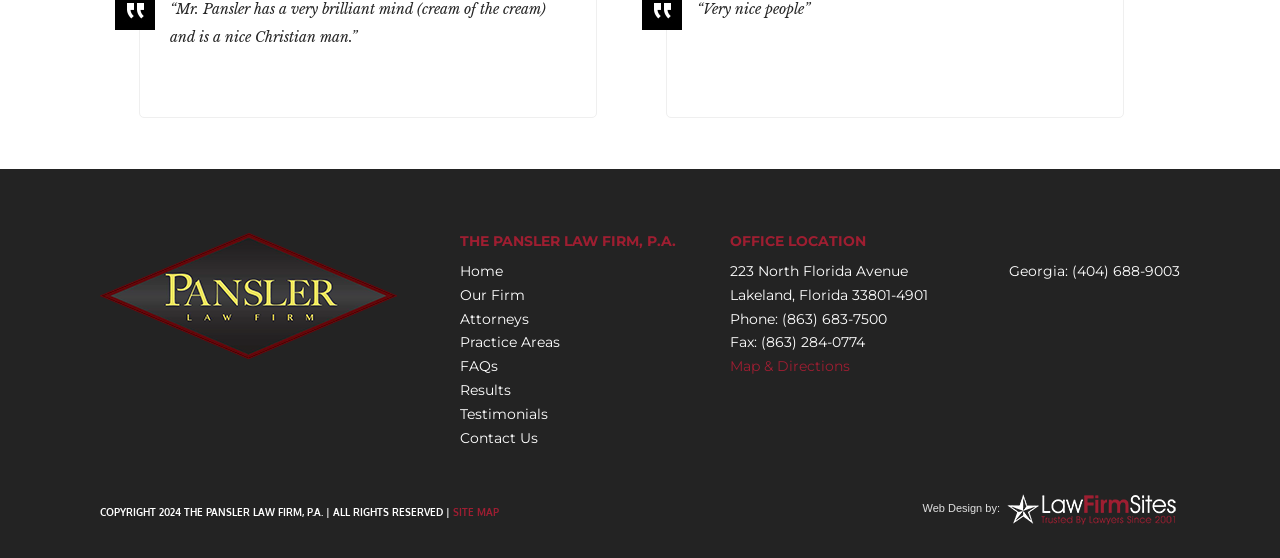What is the copyright year of the law firm's website?
Look at the image and provide a short answer using one word or a phrase.

2024